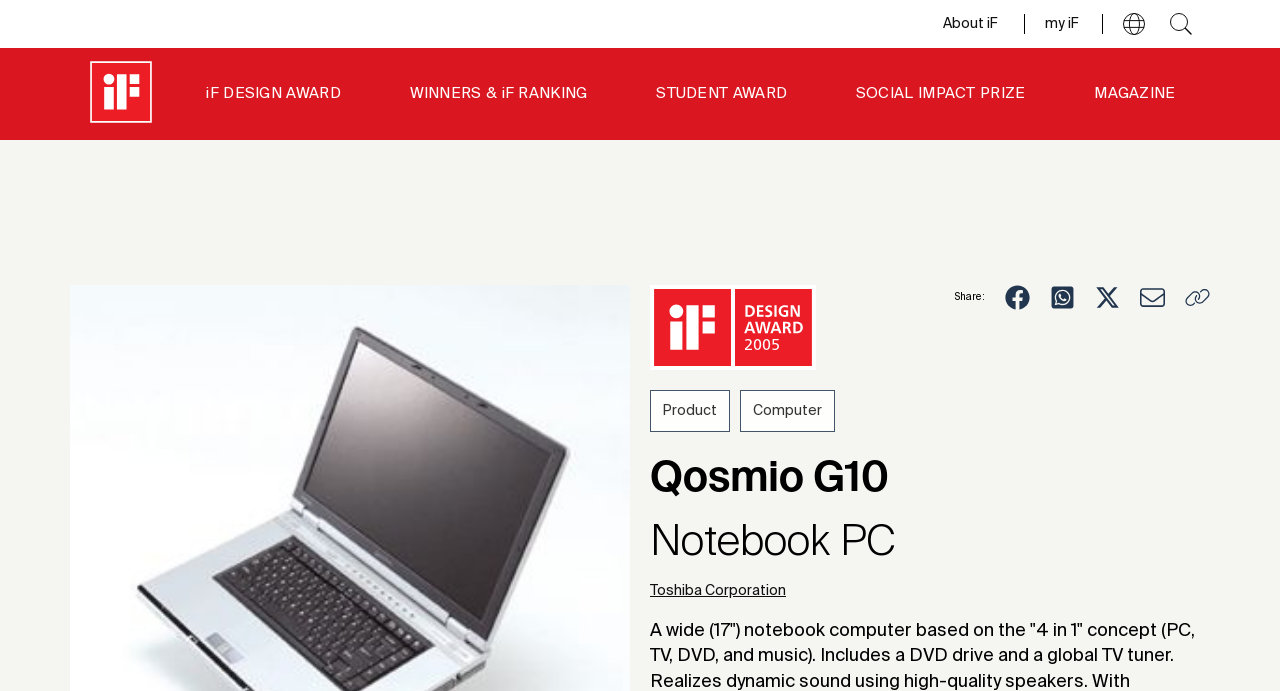Use a single word or phrase to answer the question: 
What is the company that produced the 'Qosmio G10'?

Toshiba Corporation